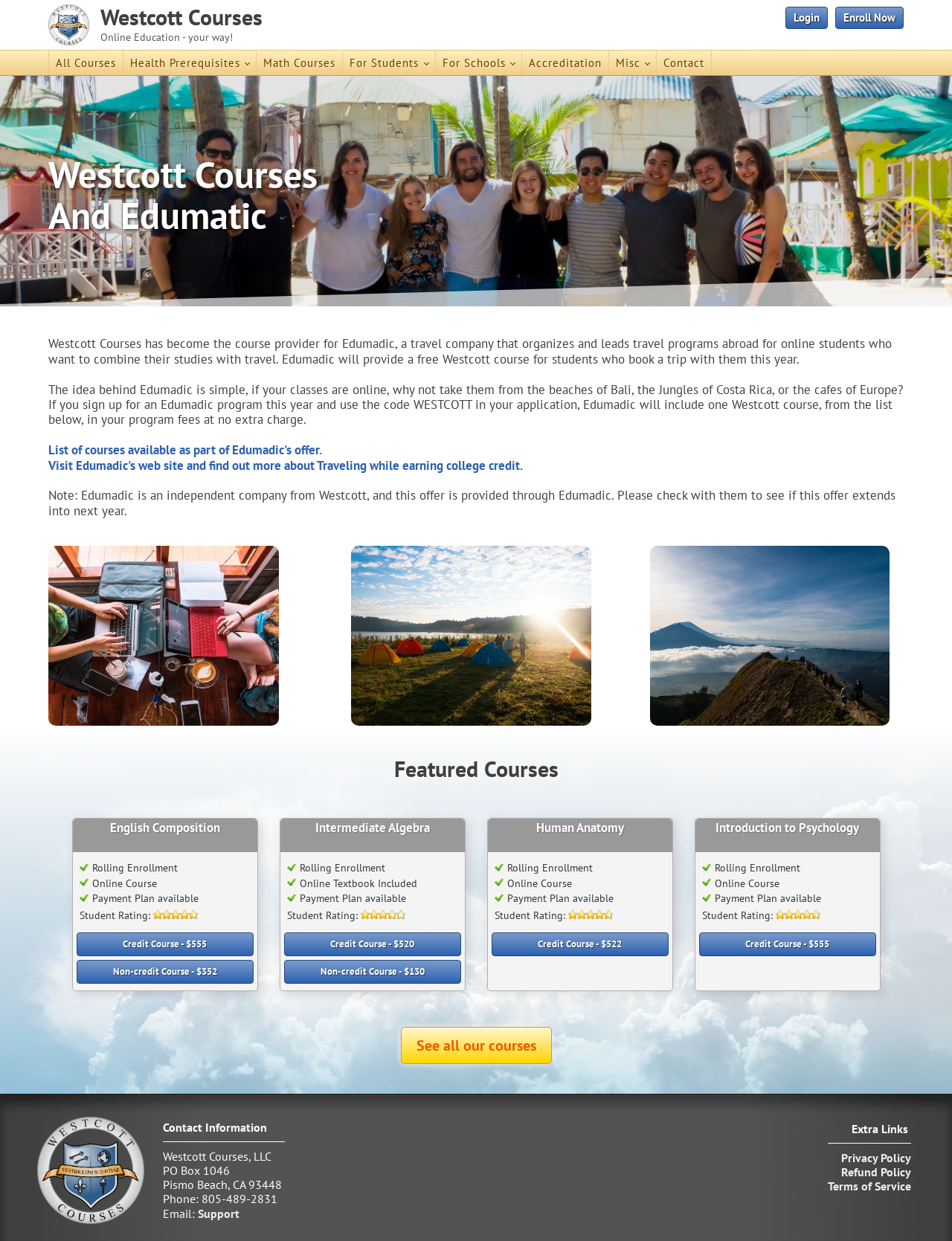Using details from the image, please answer the following question comprehensively:
What is the contact phone number of Westcott Courses?

I found the answer by looking at the StaticText element 'Phone: 805-489-2831' which provides the contact phone number of Westcott Courses.